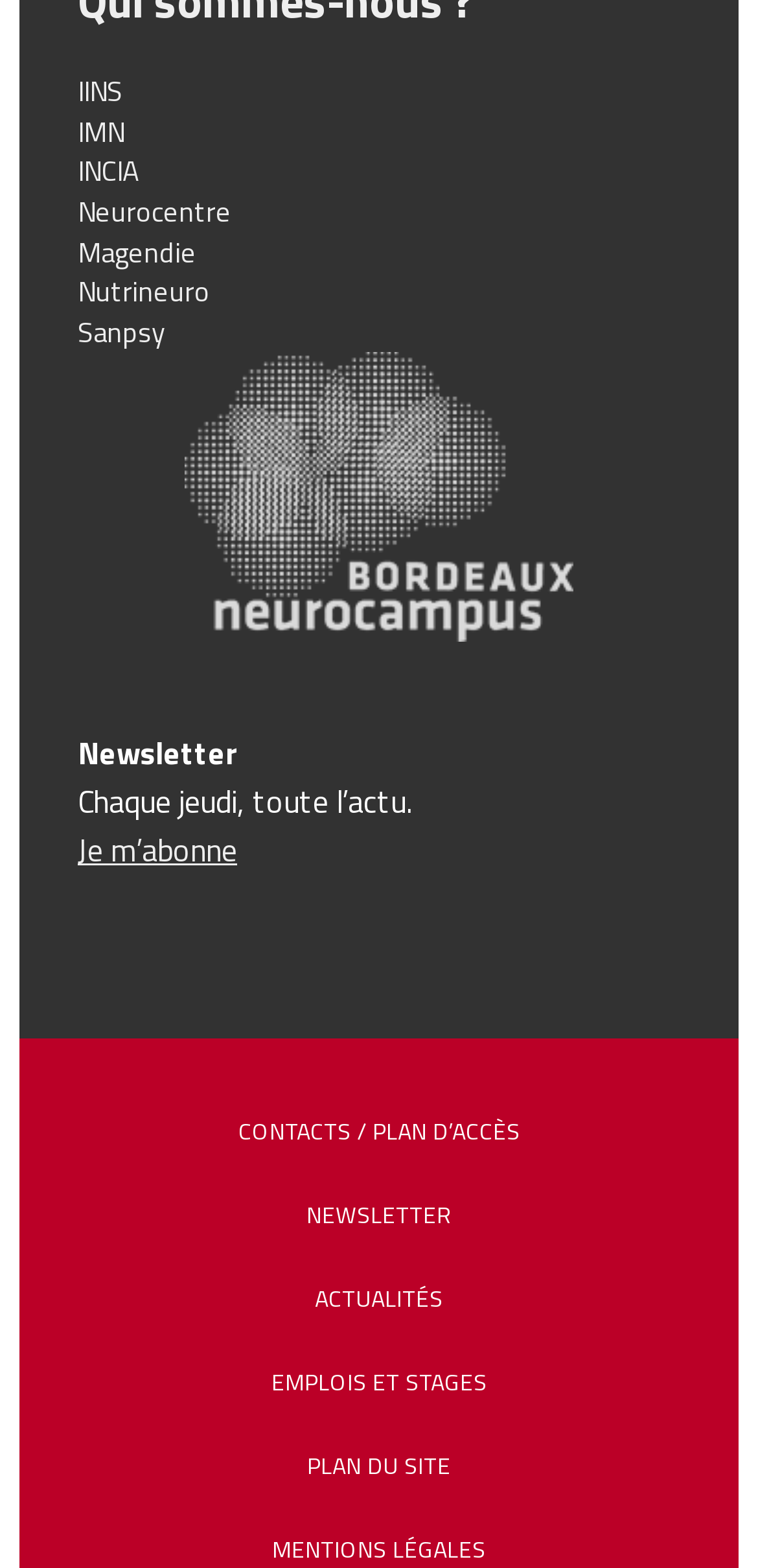Respond with a single word or short phrase to the following question: 
How many links are in the top navigation bar?

5